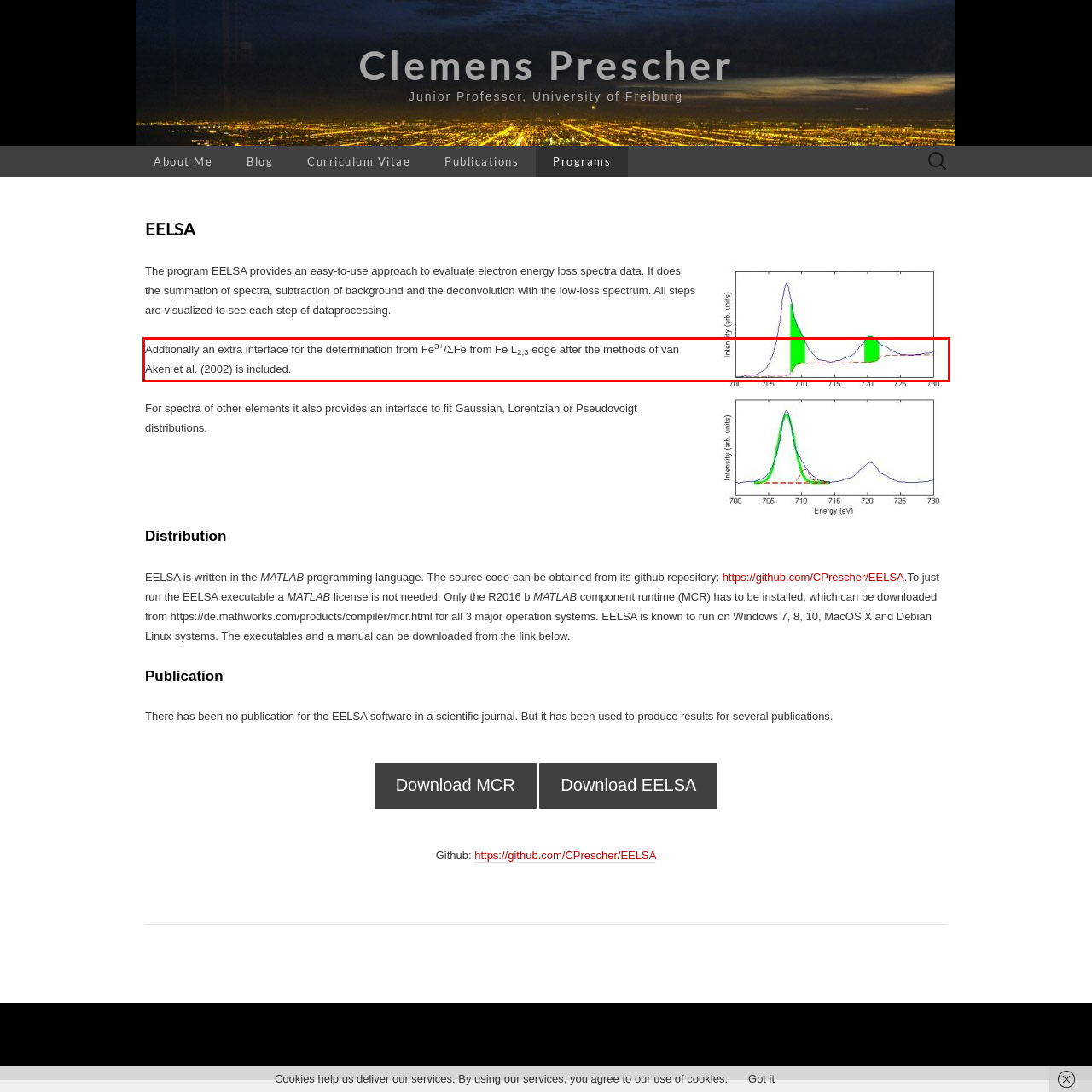Within the screenshot of the webpage, locate the red bounding box and use OCR to identify and provide the text content inside it.

Addtionally an extra interface for the determination from Fe3+/ΣFe from Fe L2,3 edge after the methods of van Aken et al. (2002) is included.